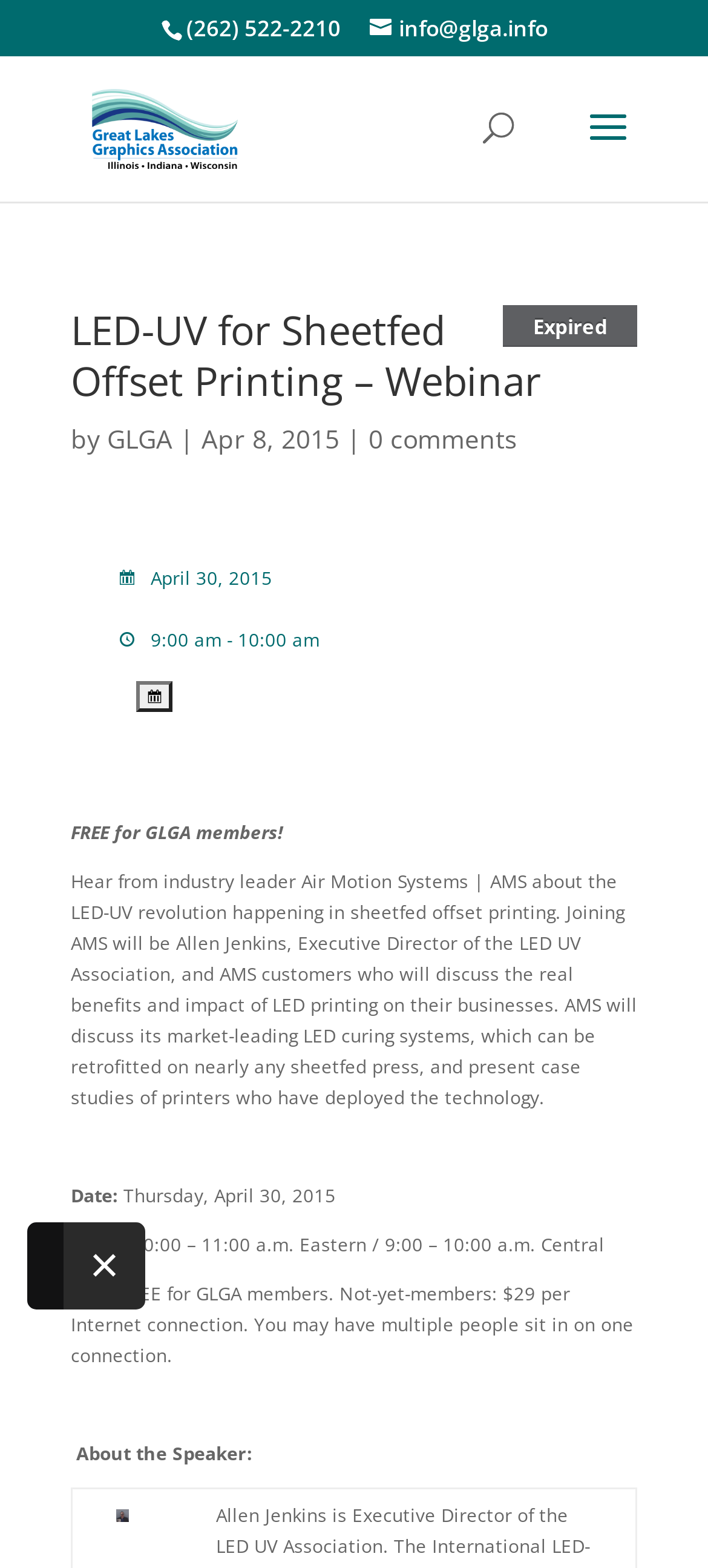What is the cost for non-members?
Look at the image and answer with only one word or phrase.

$29 per Internet connection